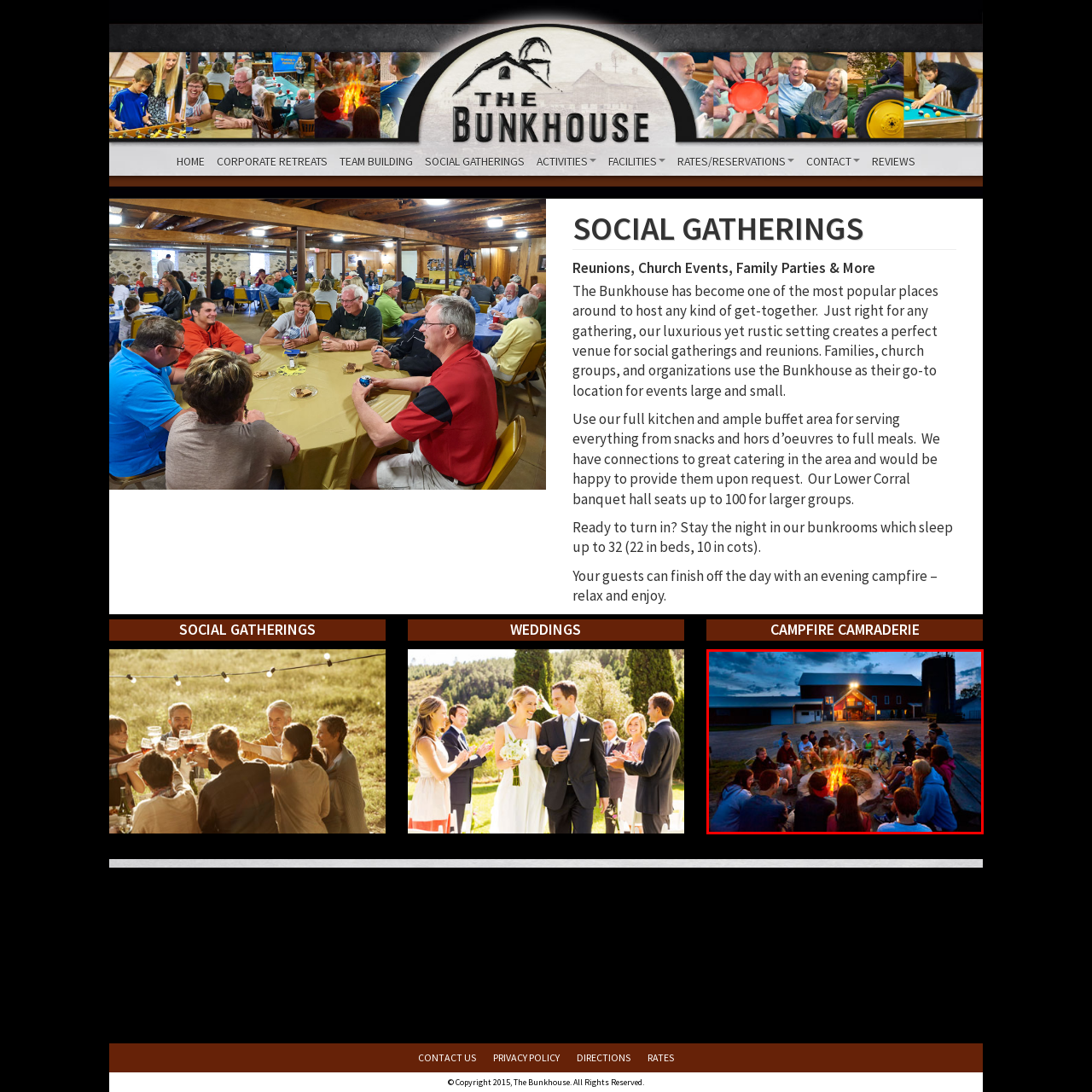What is the time of day depicted in the image?
Direct your attention to the highlighted area in the red bounding box of the image and provide a detailed response to the question.

The caption states that the night sky is transitioning to twilight, suggesting that the image captures the moment when the day is giving way to night.